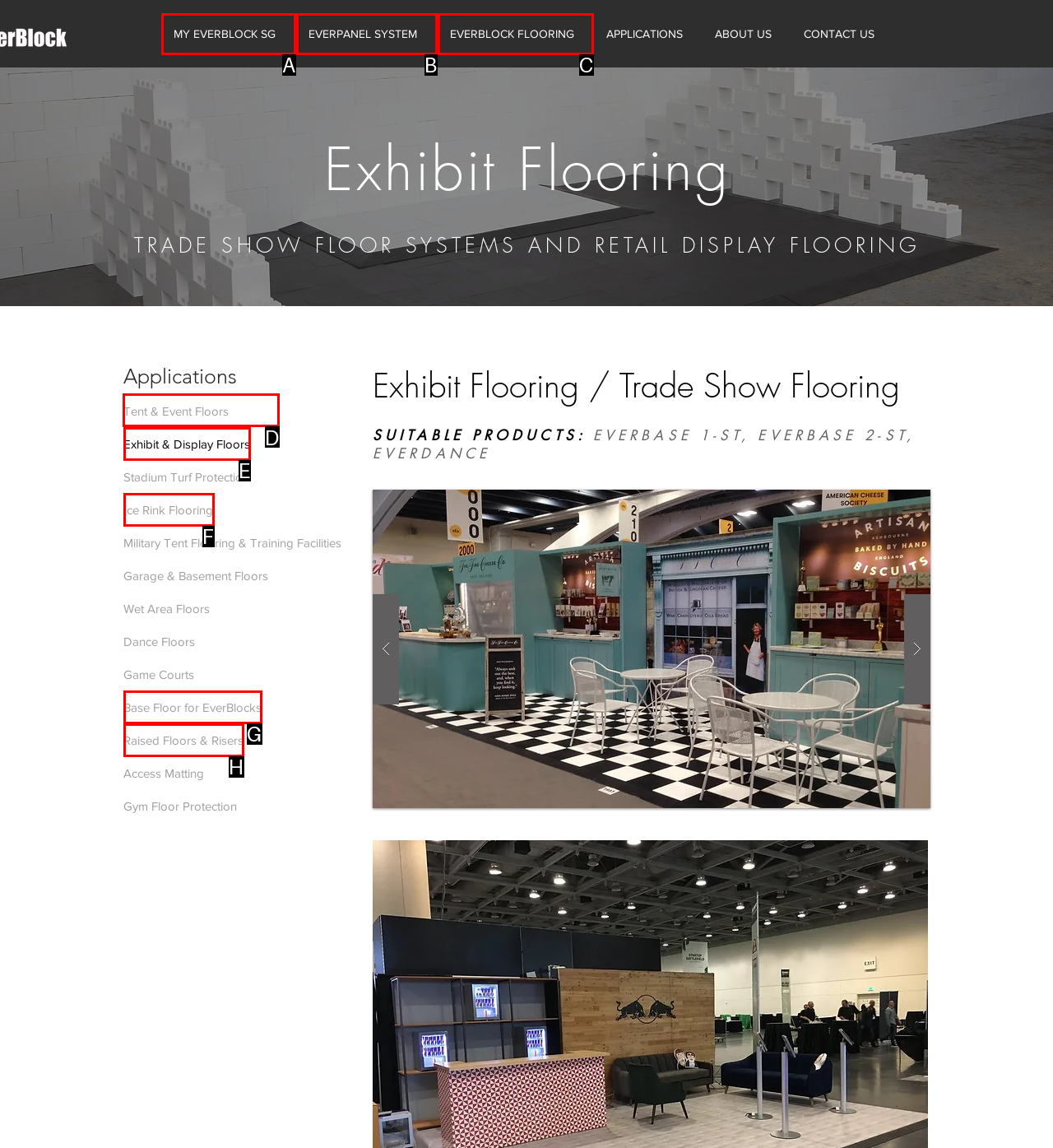Which lettered option should I select to achieve the task: Explore Tent & Event Floors according to the highlighted elements in the screenshot?

D